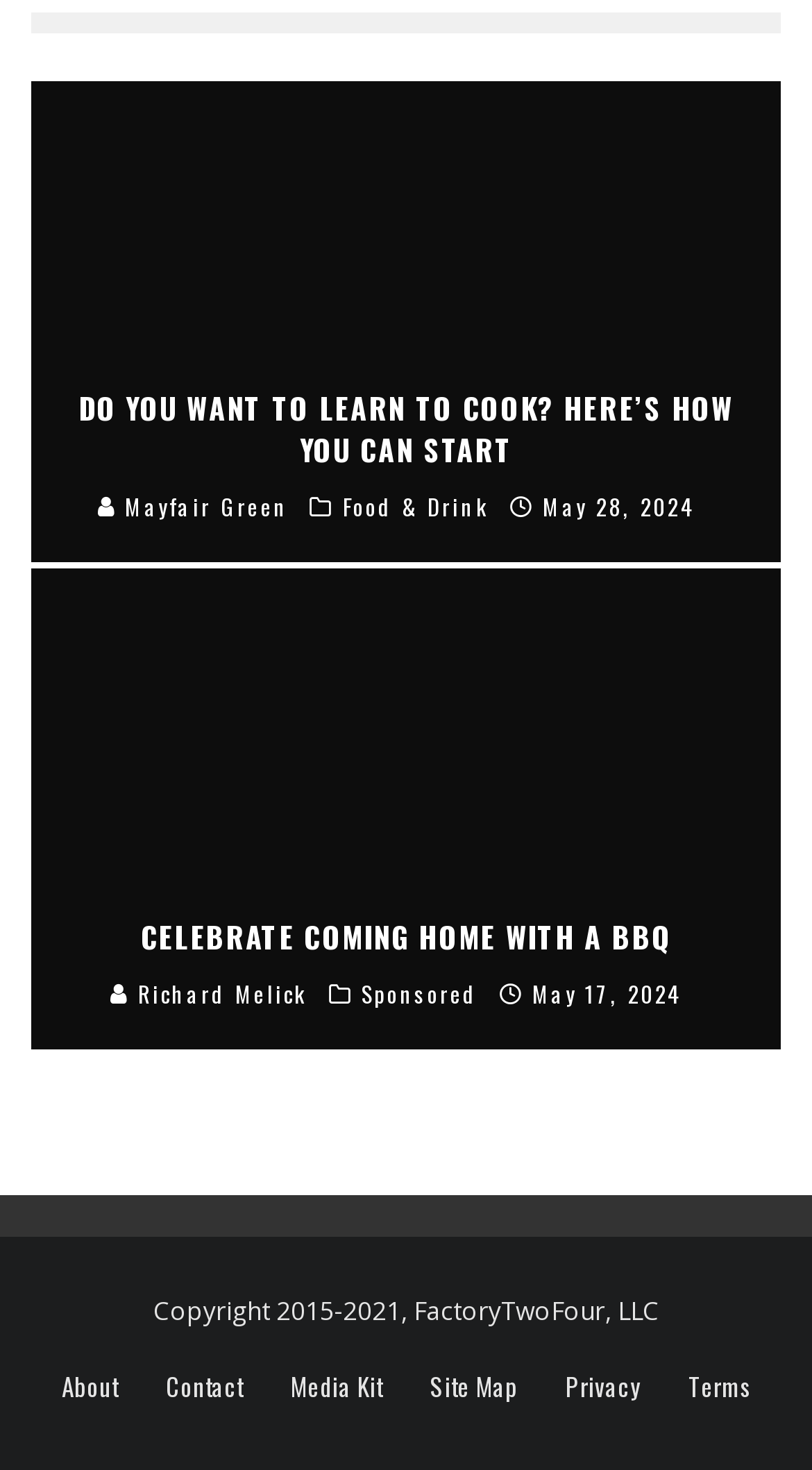Extract the bounding box of the UI element described as: "aria-label="Toggle navigation"".

None